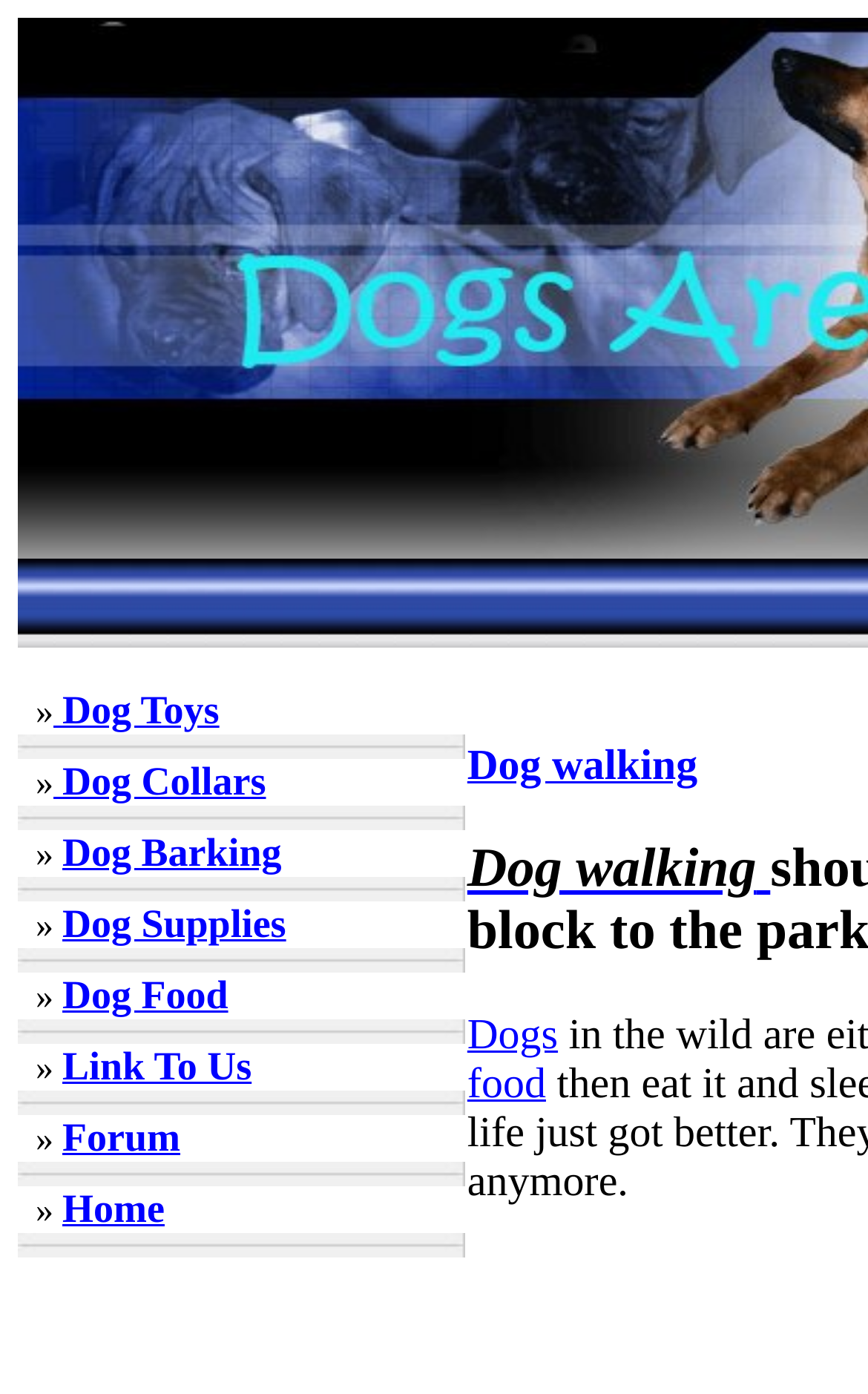Respond to the question with just a single word or phrase: 
What is the first link on the webpage?

Dog Toys